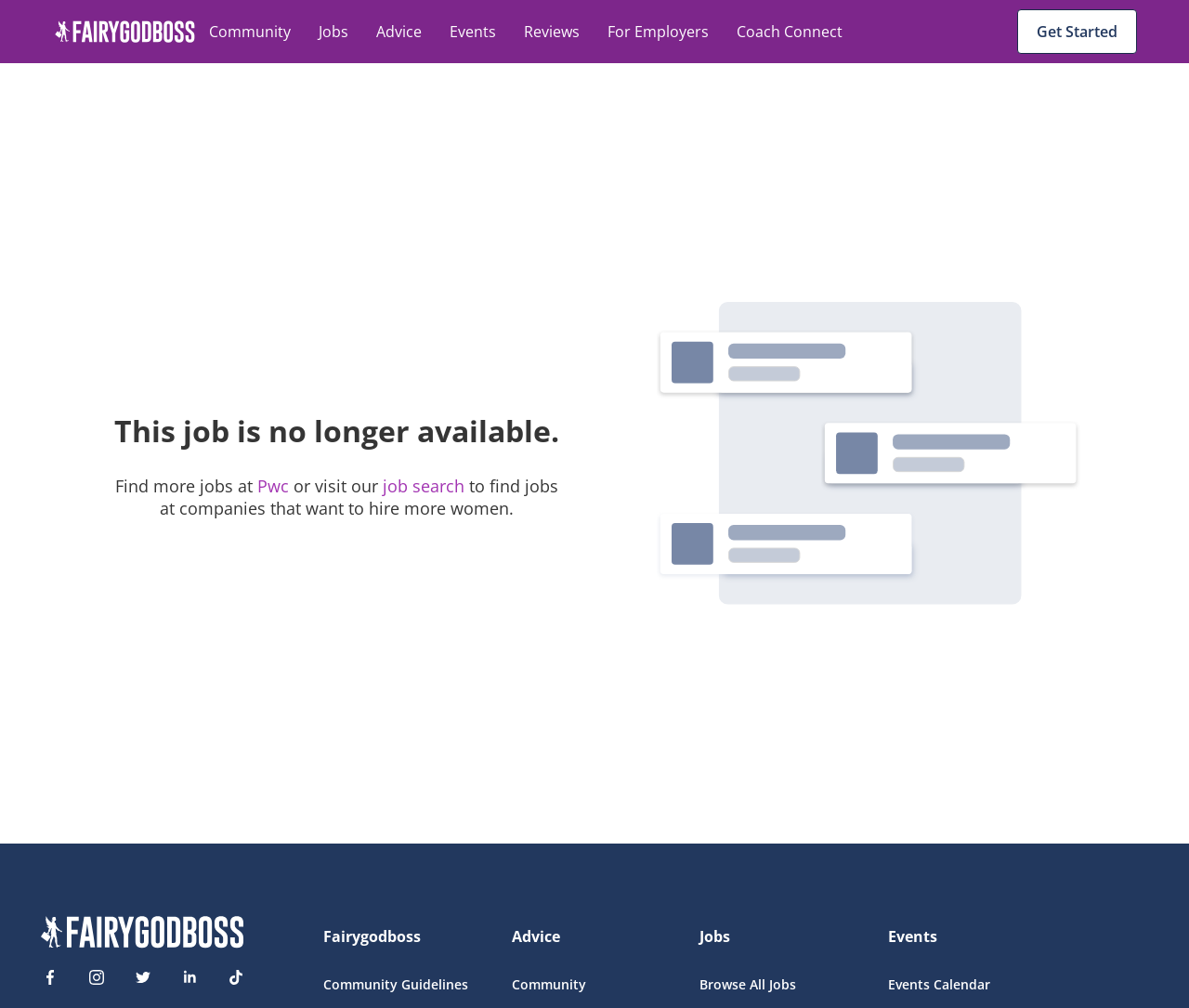Give a one-word or short phrase answer to this question: 
What is the name of the website?

Fairygodboss